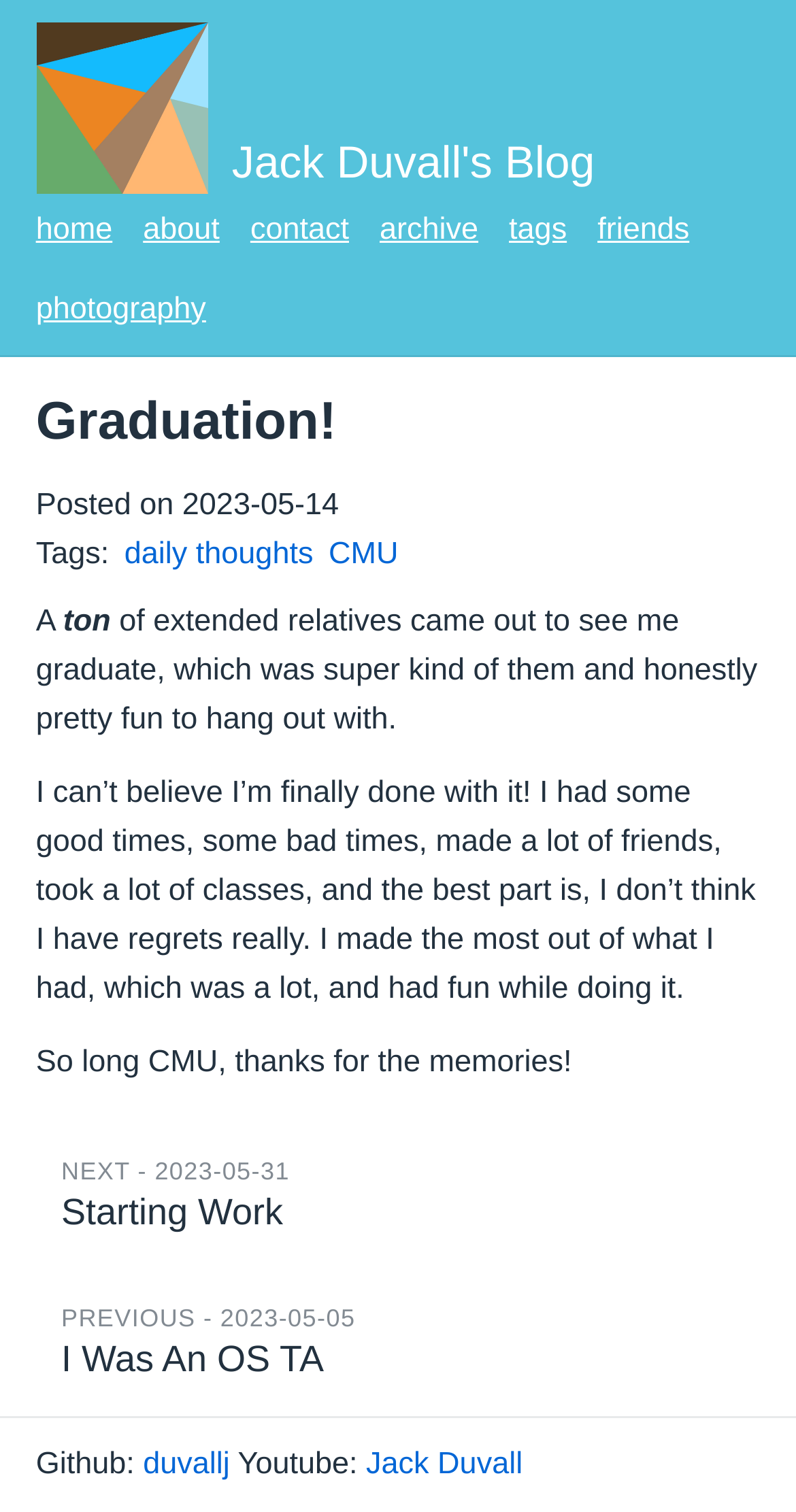Using the webpage screenshot, locate the HTML element that fits the following description and provide its bounding box: "Jack Duvall's Blog".

[0.291, 0.09, 0.747, 0.124]